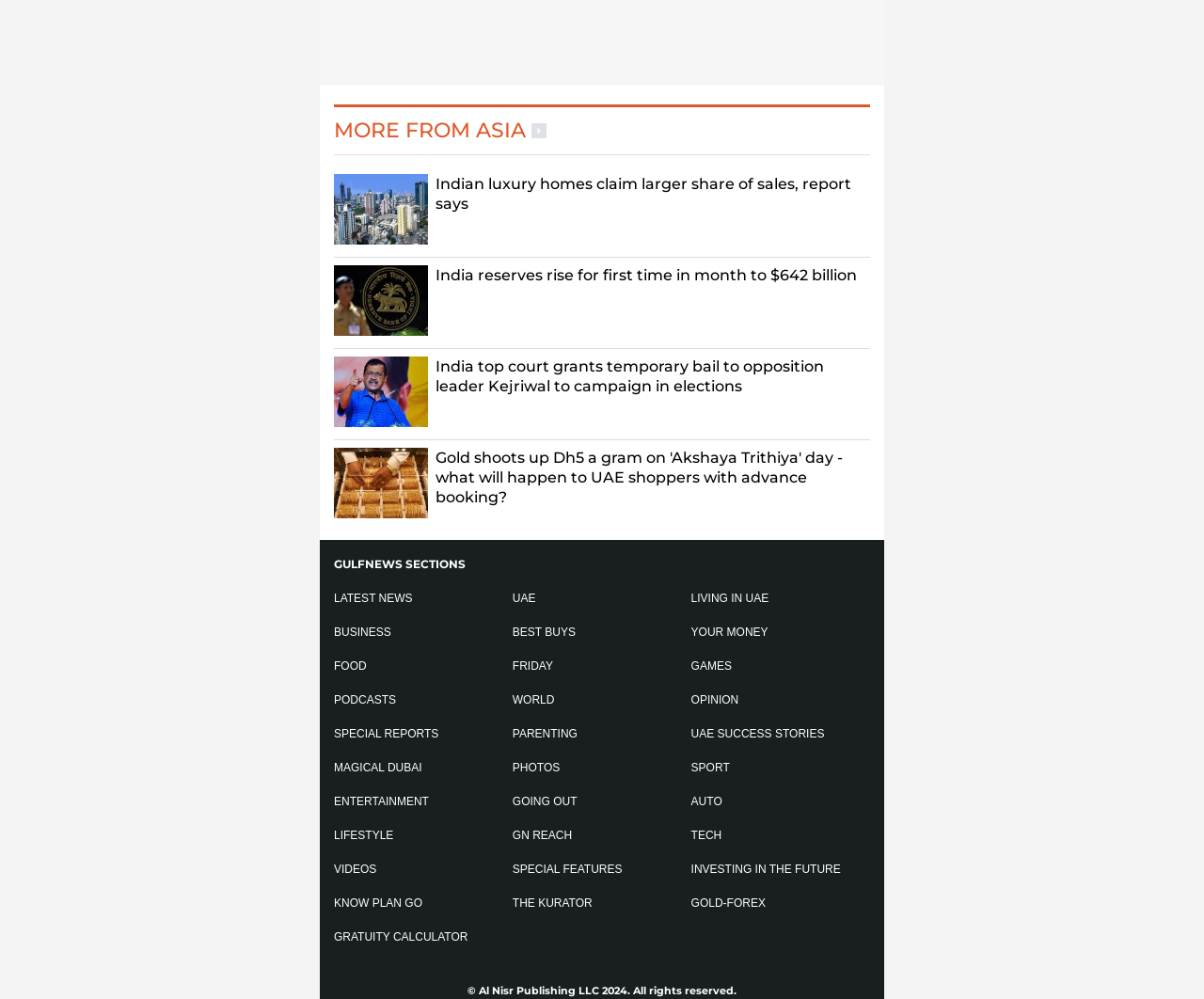How many news sections are there?
Could you answer the question with a detailed and thorough explanation?

I counted the number of links under the 'GULFNEWS SECTIONS' heading, which are 'LATEST NEWS', 'UAE', 'LIVING IN UAE', 'BUSINESS', 'BEST BUYS', 'YOUR MONEY', 'FOOD', 'FRIDAY', 'GAMES', 'PODCASTS', 'WORLD', 'OPINION', 'SPECIAL REPORTS', and 'MAGICAL DUBAI'. There are 14 links in total.